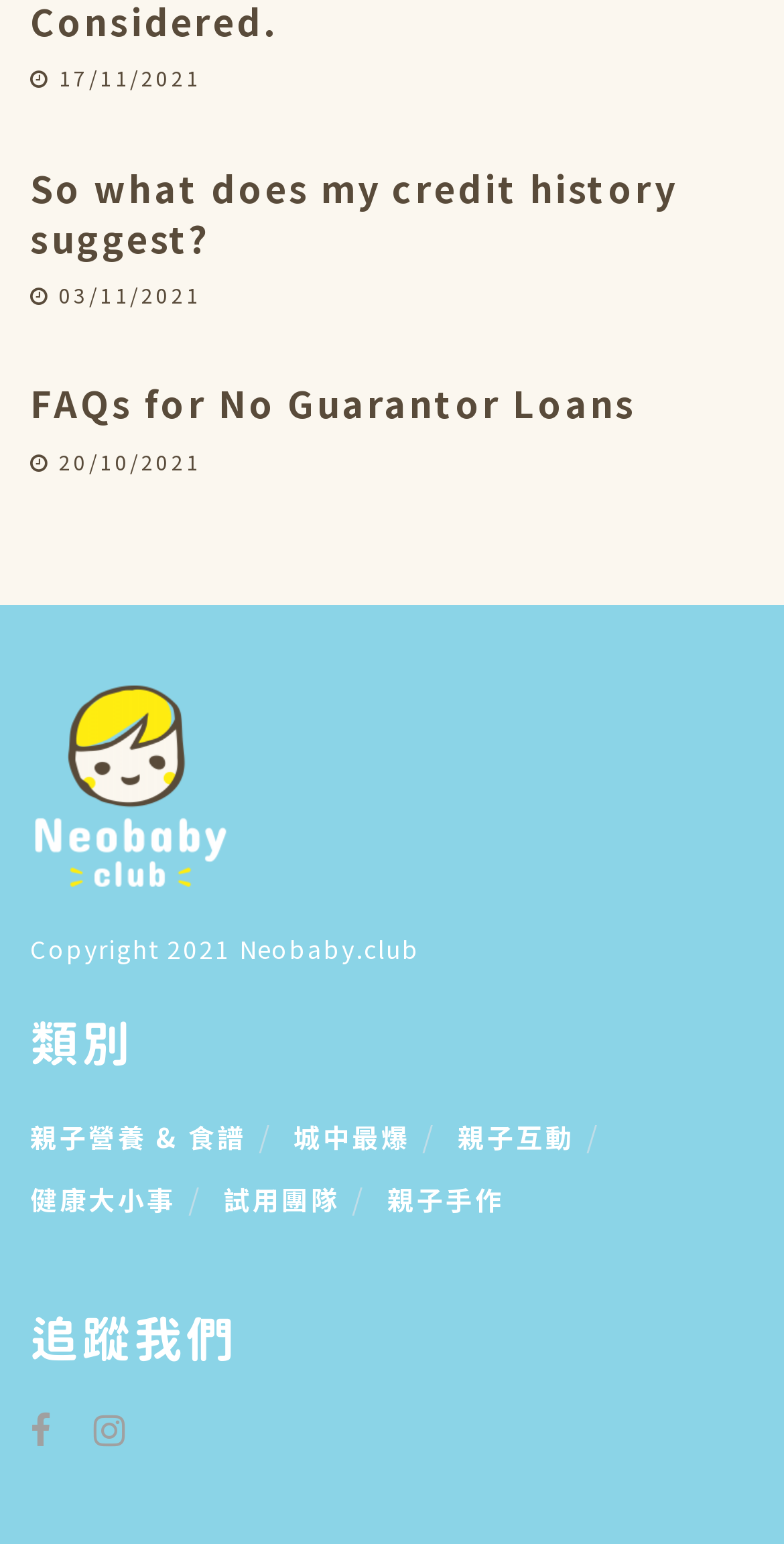Pinpoint the bounding box coordinates for the area that should be clicked to perform the following instruction: "View article about credit history".

[0.038, 0.105, 0.962, 0.171]